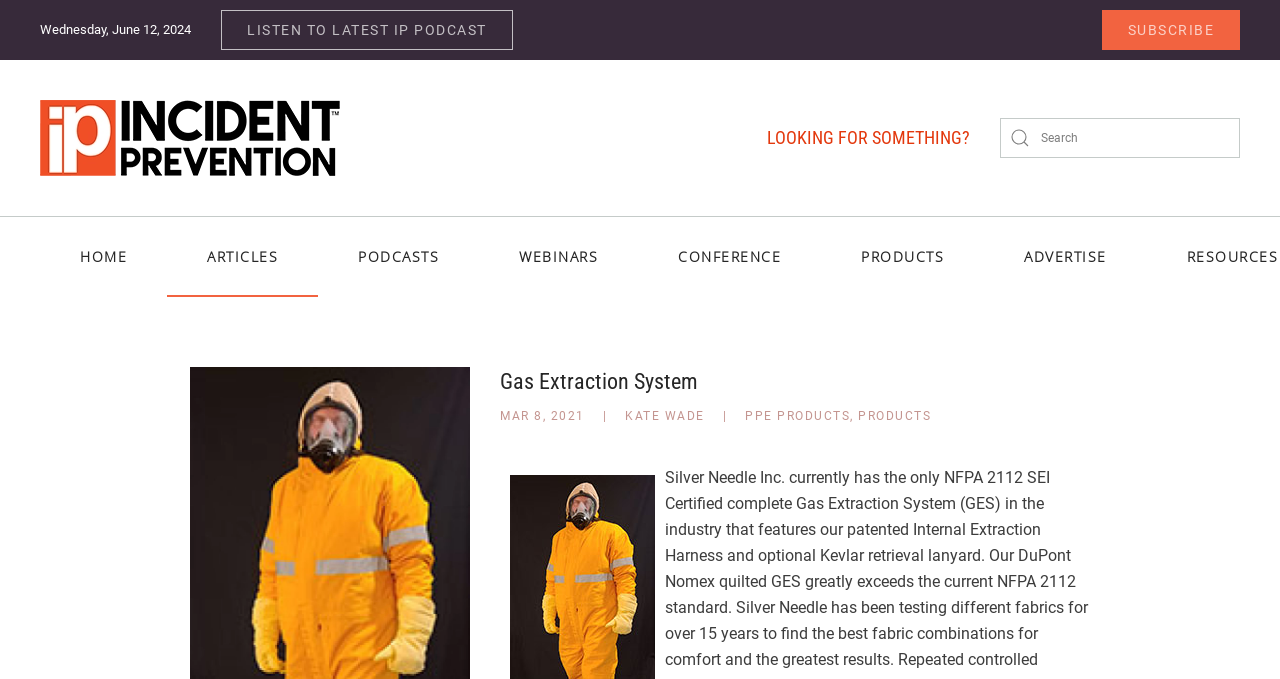Identify the bounding box for the given UI element using the description provided. Coordinates should be in the format (top-left x, top-left y, bottom-right x, bottom-right y) and must be between 0 and 1. Here is the description: Kate Wade

[0.488, 0.602, 0.55, 0.623]